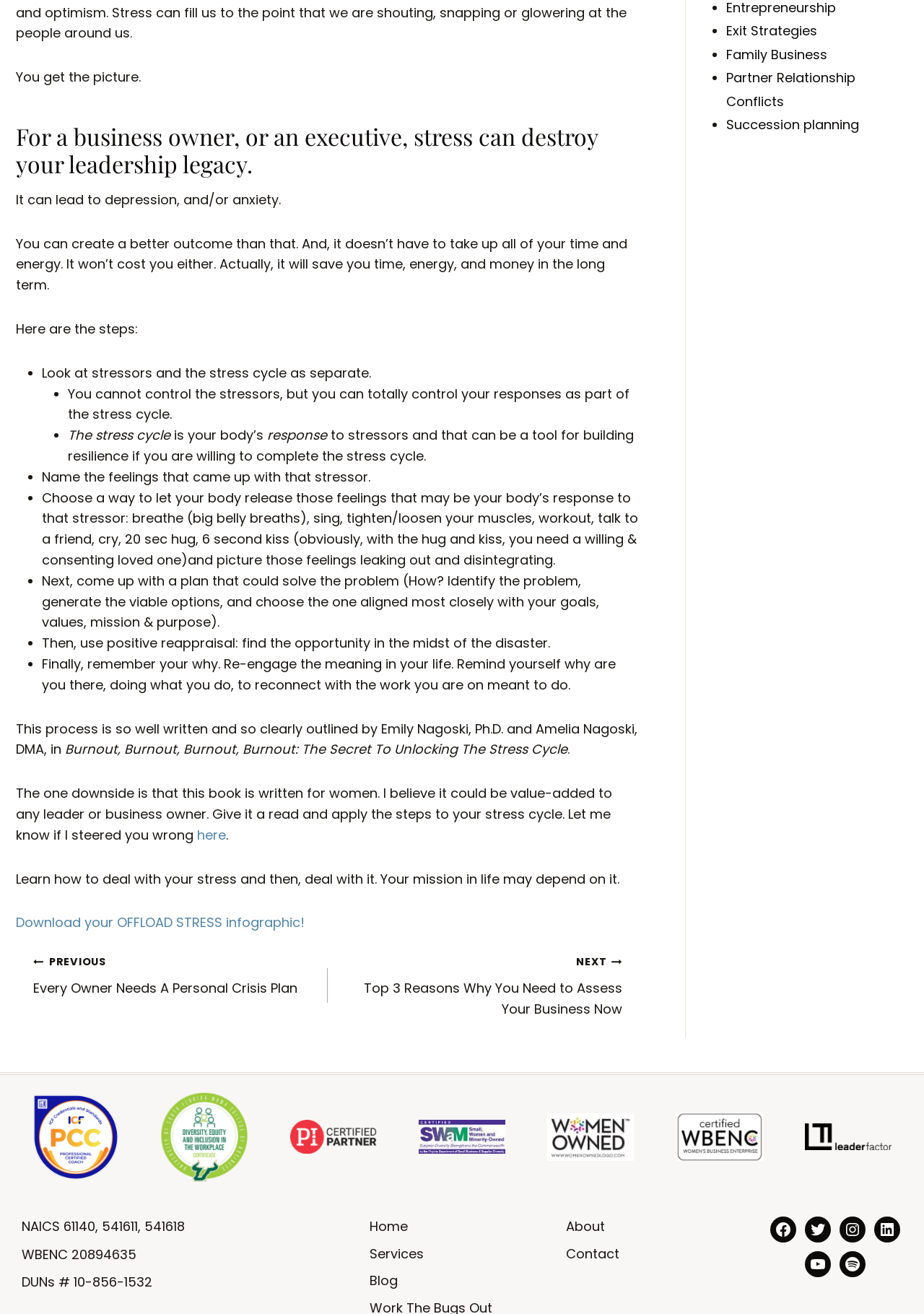Use one word or a short phrase to answer the question provided: 
What is the name of the book mentioned on this webpage?

Burnout